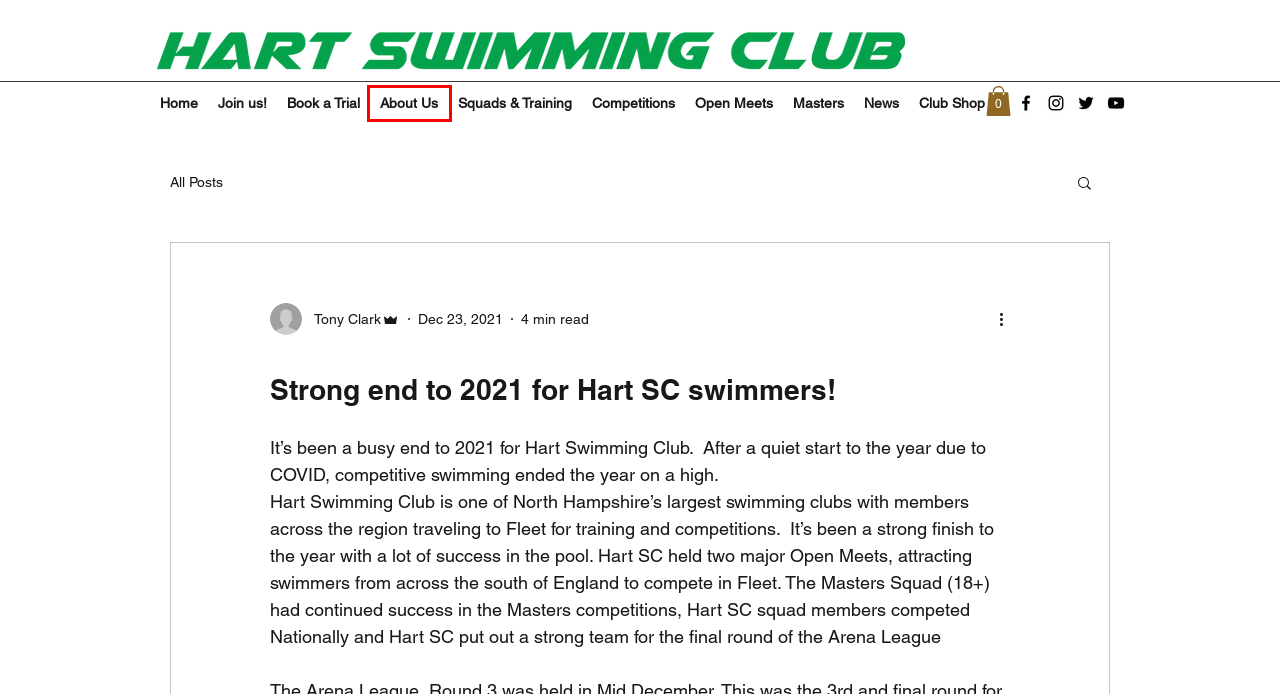Given a screenshot of a webpage with a red bounding box highlighting a UI element, choose the description that best corresponds to the new webpage after clicking the element within the red bounding box. Here are your options:
A. News | Hart Swimming Club
B. Competitions | Hart Swimming Club
C. Home | Hart Swimming Club
D. Squads & Training | Hart Swimming Club
E. About Us | Hart Swimming Club
F. Cart Page | Hart Swimming Club
G. Open Meets | Hart Swimming Club
H. Masters | Hart Swimming Club

E